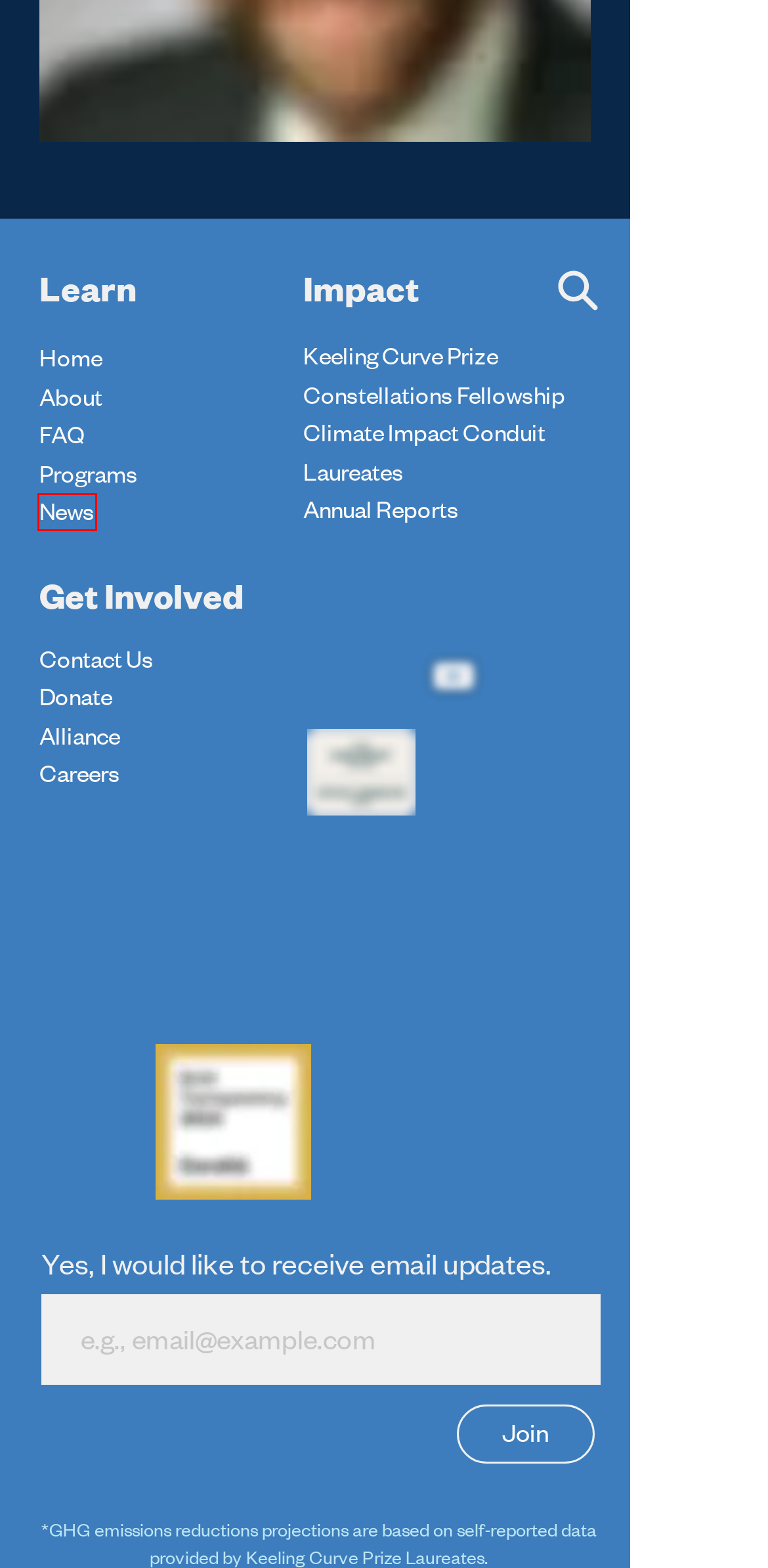Examine the screenshot of a webpage featuring a red bounding box and identify the best matching webpage description for the new page that results from clicking the element within the box. Here are the options:
A. Careers | GWMP
B. Constellations Fellowship | GWMP
C. Keeling Curve Prize  | GWMP
D. Annual Reports
E. News | GWMP
F. Programs  | GWMP
G. Climate Impact Conduit | GWMP
H. Laureates

E